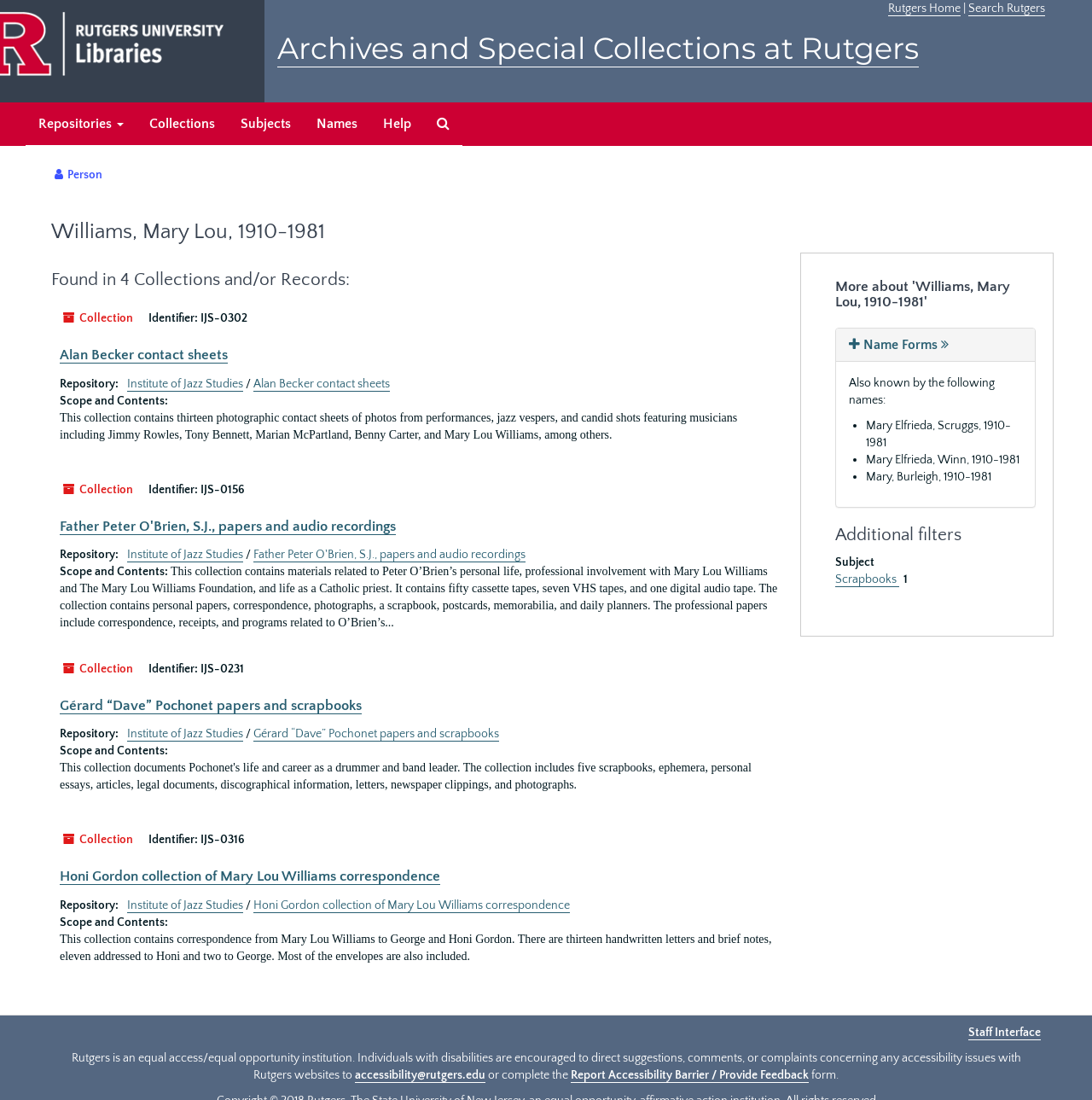How many collections is Mary Lou Williams found in?
From the details in the image, answer the question comprehensively.

The webpage lists four collections that Mary Lou Williams is found in, which are Alan Becker contact sheets, Father Peter O'Brien, S.J., papers and audio recordings, Gérard “Dave” Pochonet papers and scrapbooks, and Honi Gordon collection of Mary Lou Williams correspondence.